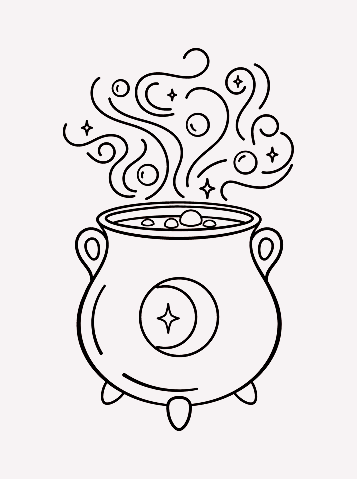How many legs does the cauldron have?
Provide an in-depth and detailed explanation in response to the question.

The caption describes the cauldron as having 'three sturdy legs', which implies the number of legs it possesses.